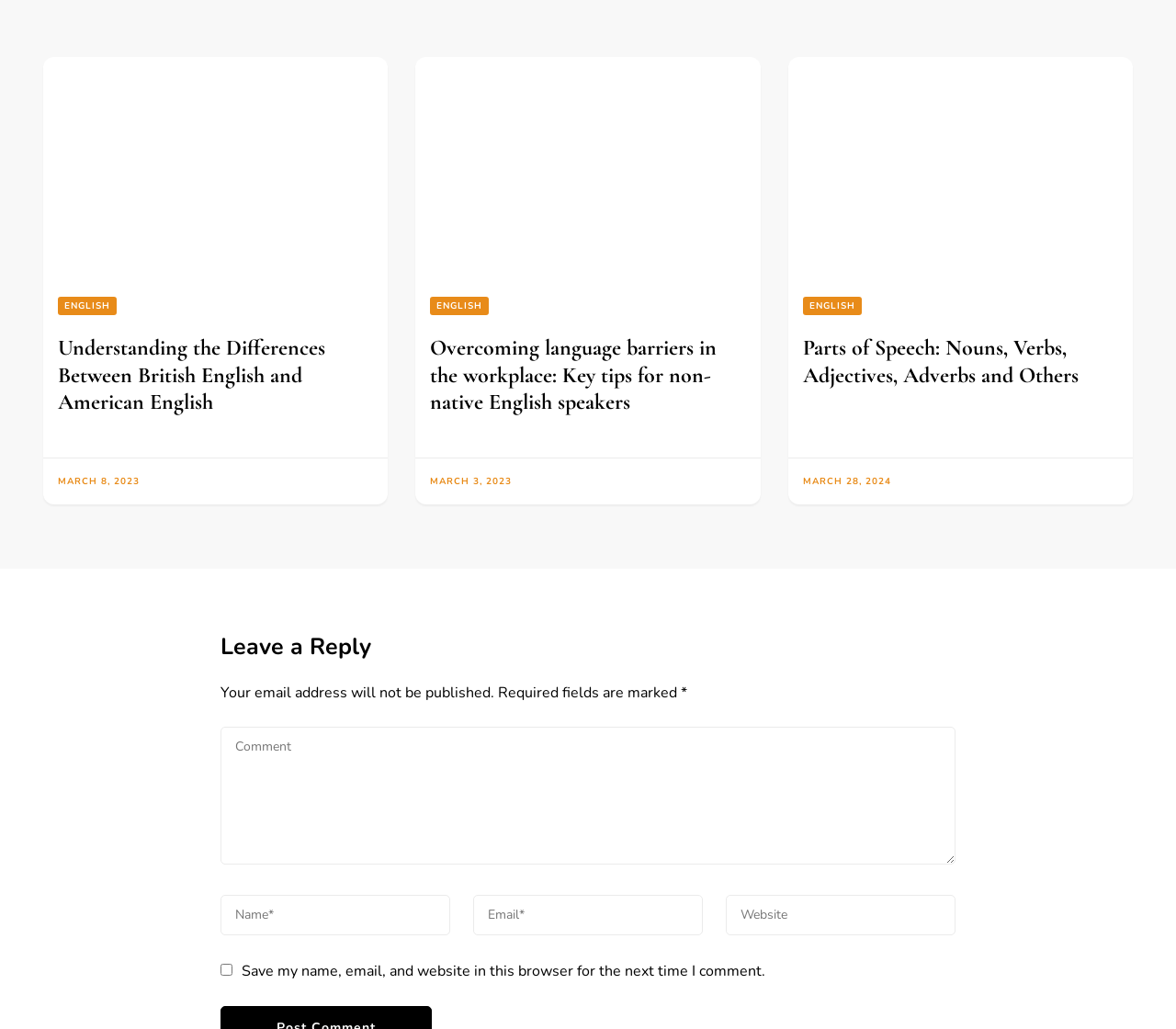Identify the bounding box coordinates for the region of the element that should be clicked to carry out the instruction: "Click on CONTACT". The bounding box coordinates should be four float numbers between 0 and 1, i.e., [left, top, right, bottom].

None